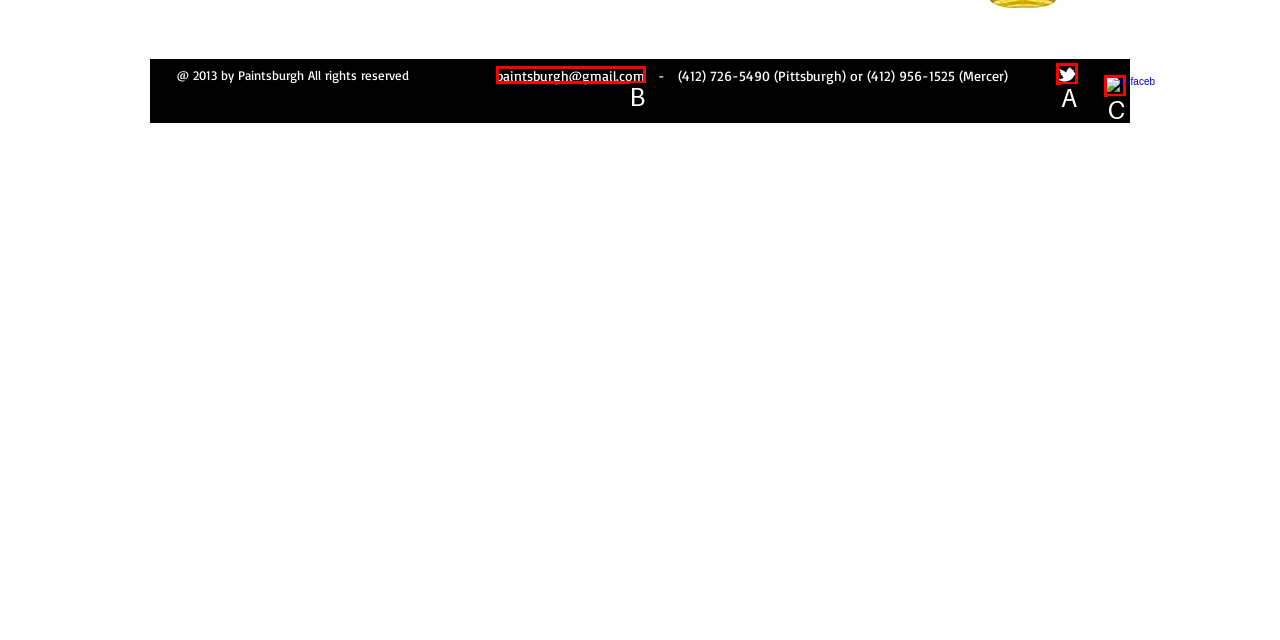Please select the letter of the HTML element that fits the description: paintsburgh@gmail.com. Answer with the option's letter directly.

B